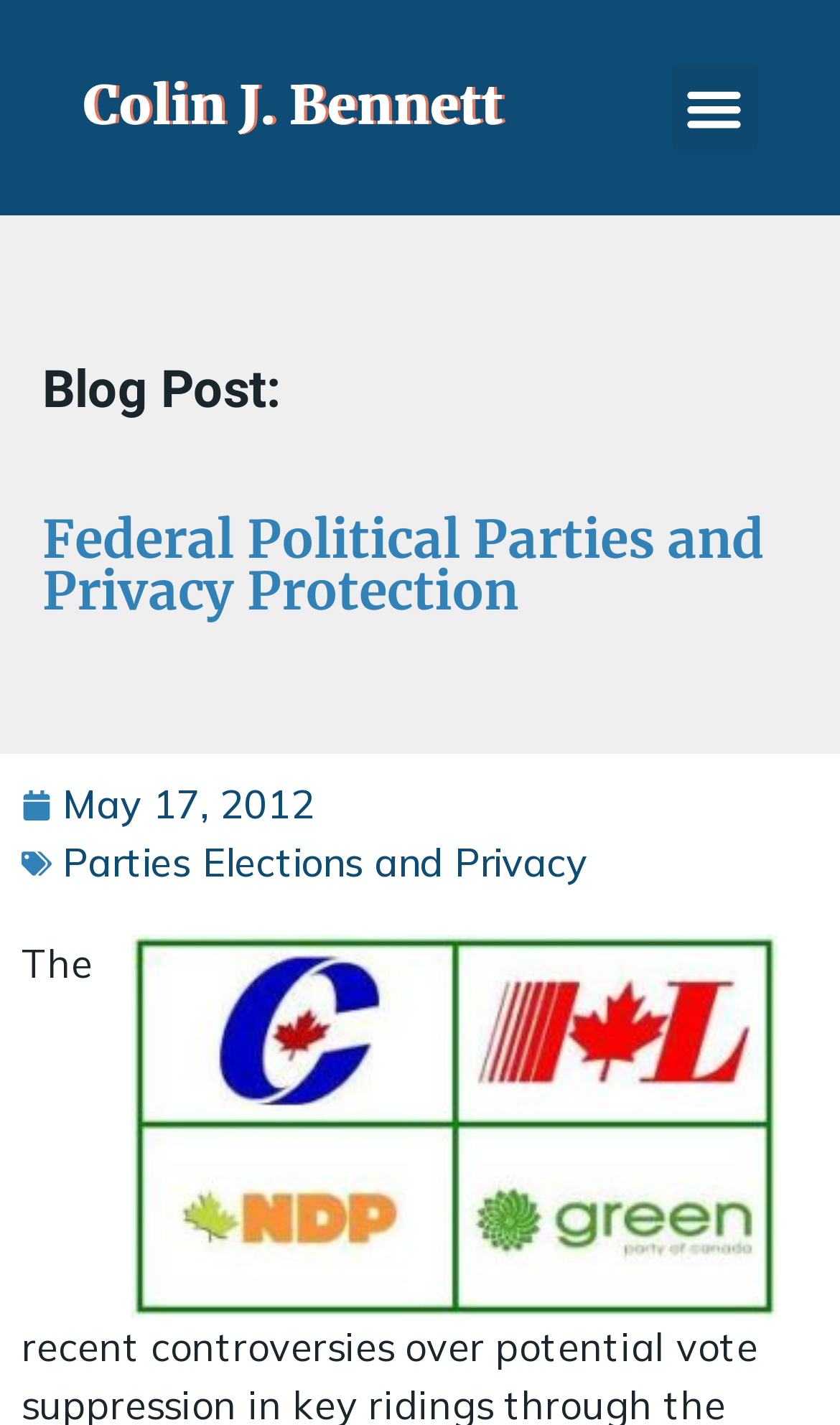Given the element description "May 17, 2012", identify the bounding box of the corresponding UI element.

[0.026, 0.544, 0.374, 0.585]